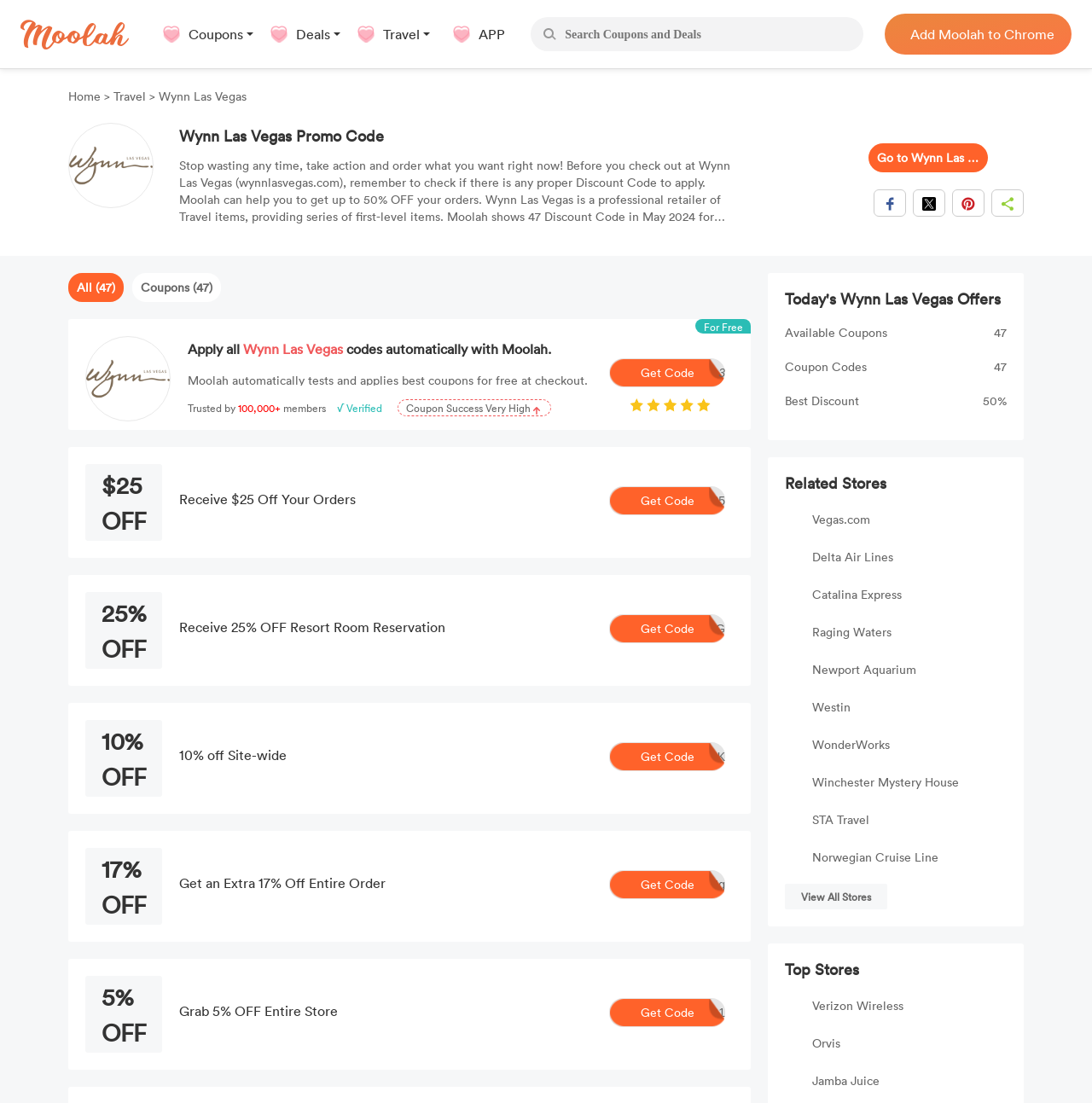Given the element description, predict the bounding box coordinates in the format (top-left x, top-left y, bottom-right x, bottom-right y), using floating point numbers between 0 and 1: placeholder="Search Coupons and Deals"

[0.517, 0.023, 0.775, 0.039]